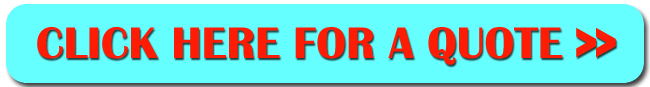Illustrate the image with a detailed and descriptive caption.

The image features a vibrant blue button with the text "CLICK HERE FOR A QUOTE" prominently displayed in bold red font. This compelling call-to-action invites viewers to obtain tree surgery quotes, making it an essential element for engaging potential customers seeking tree care services. The button design emphasizes accessibility and ease of interaction, ensuring that individuals can easily navigate to receive quotes for tree-related services in Eastbourne.